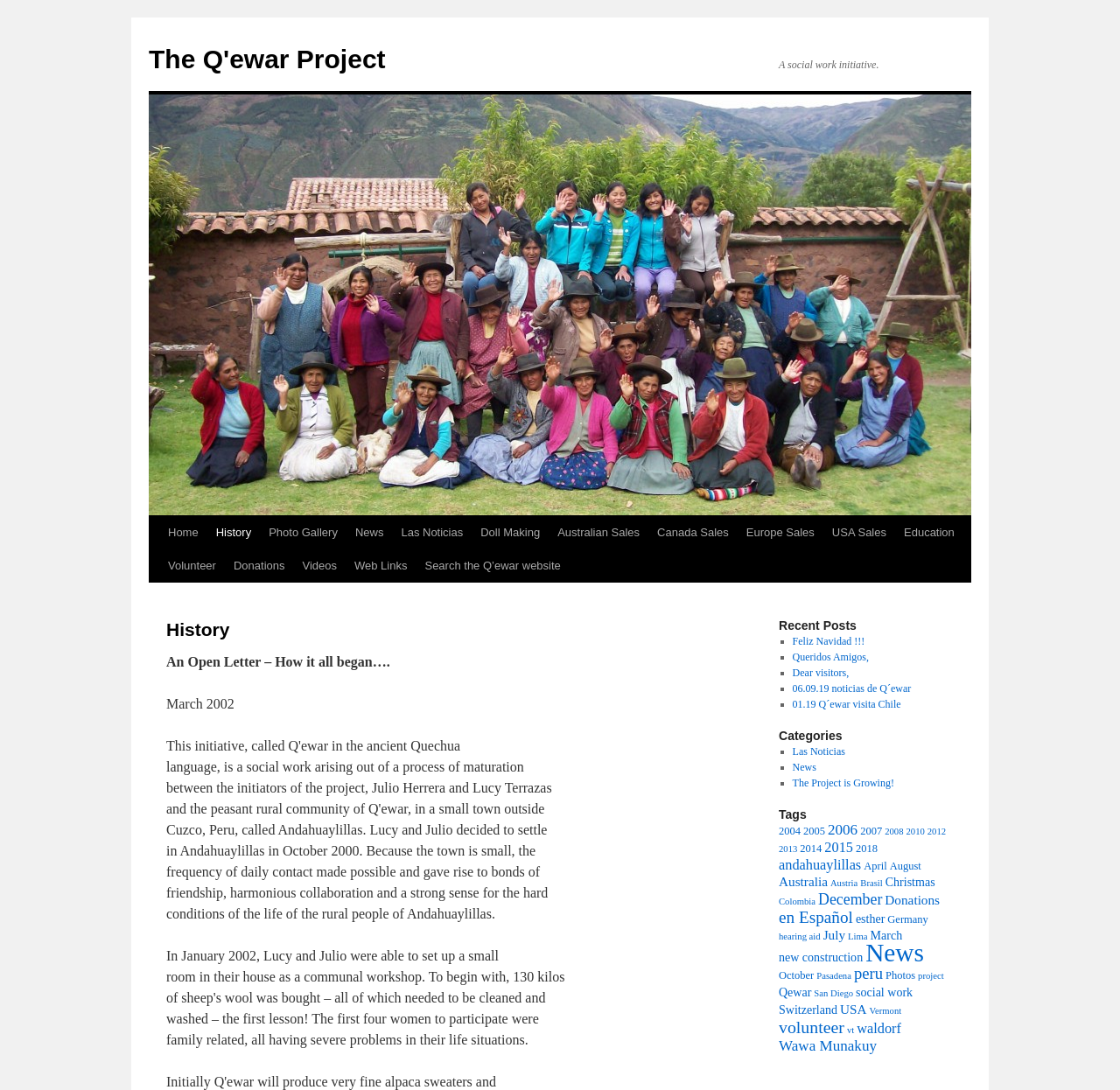Provide a single word or phrase to answer the given question: 
What is the name of the town where Lucy and Julio settled?

Andahuaylillas